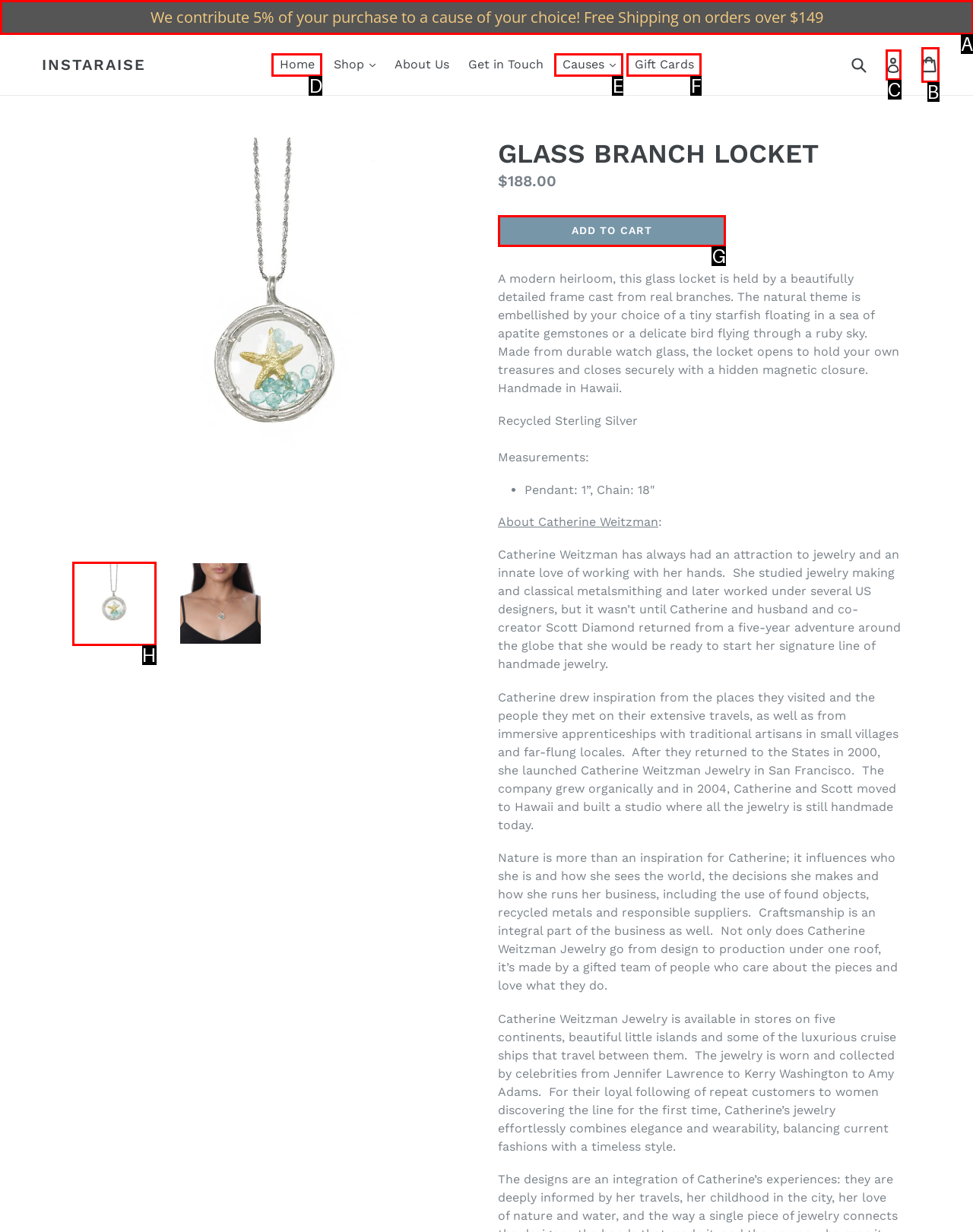Identify the letter of the option to click in order to Add the glass branch locket to your cart. Answer with the letter directly.

G